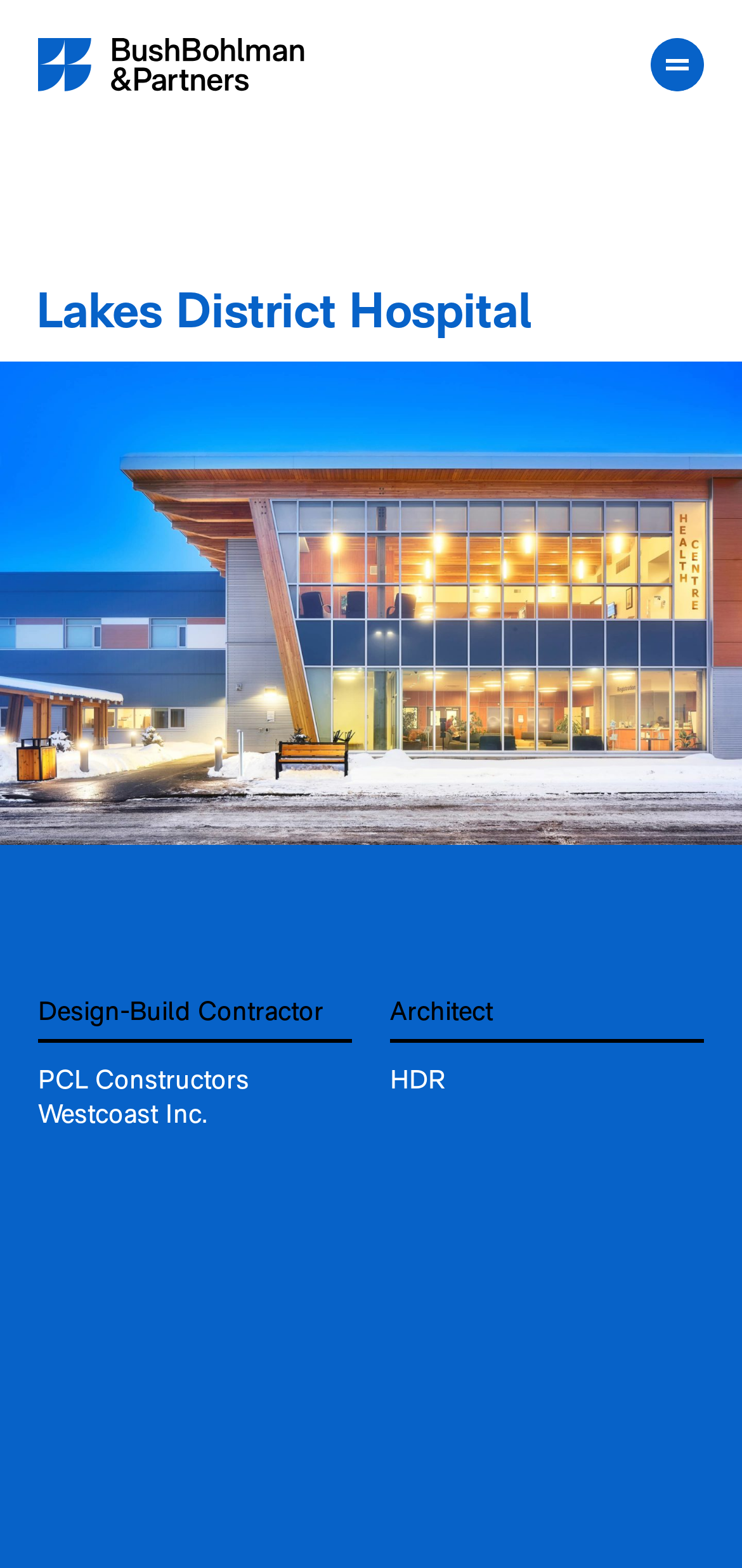What is the location of the hospital?
Based on the screenshot, provide your answer in one word or phrase.

Burns Lake, BC